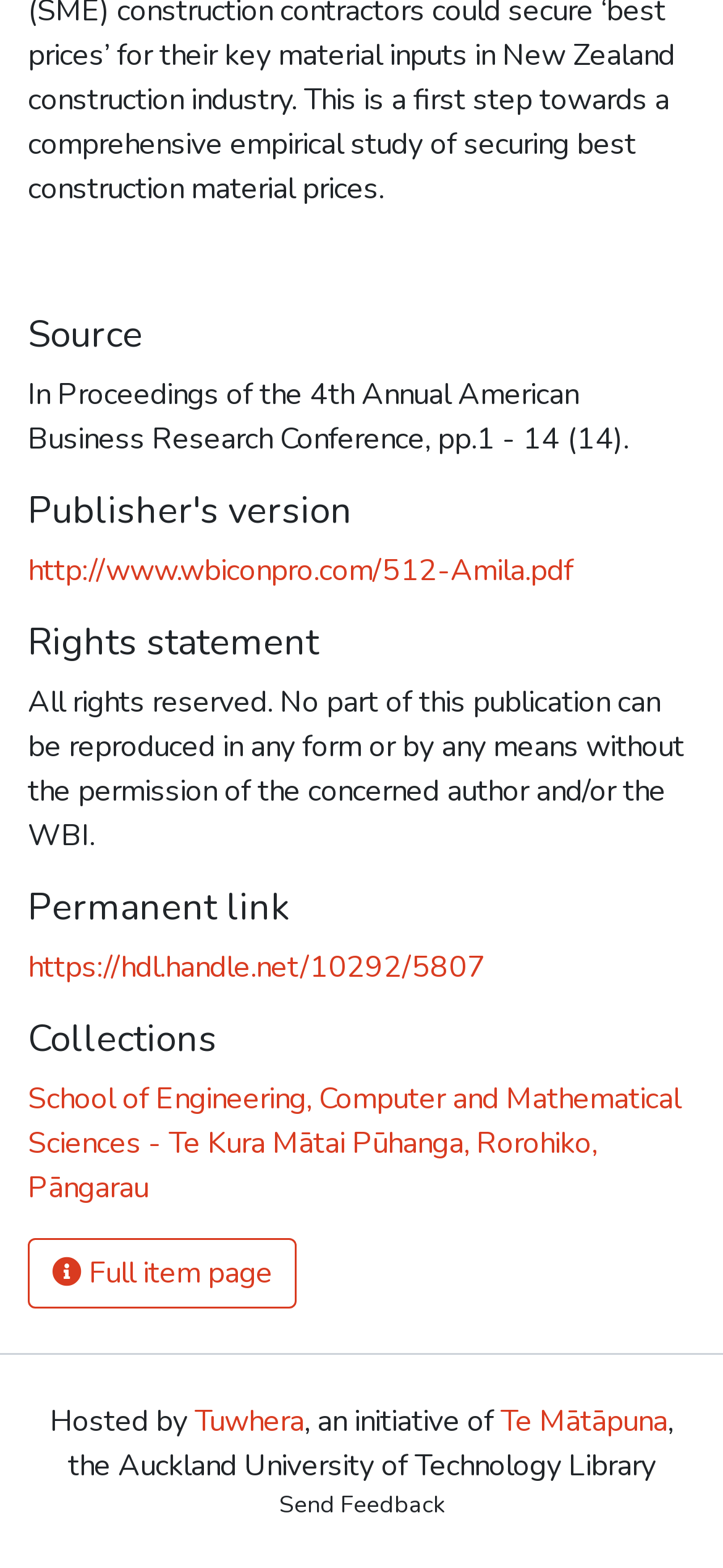What is the title of the publication?
Refer to the image and provide a one-word or short phrase answer.

Source